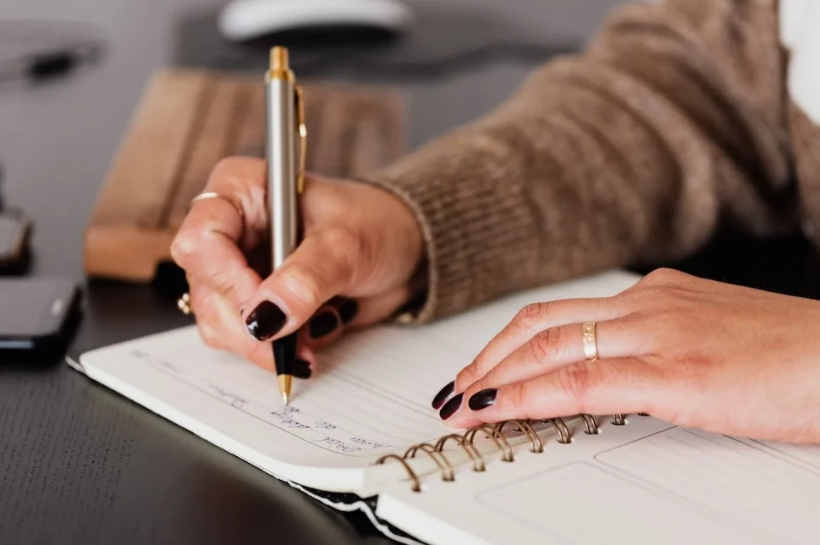Provide a thorough description of the contents of the image.

In this image, a person is intently writing in a notebook with a pen, capturing thoughts or ideas on paper. Their left hand holds the pen, while the right hand rests on the spiral binding of the notebook, possibly poised to turn the page or support their writing. The individual showcases beautifully manicured nails, which contrast against the dressed-down elegance of a cozy, ribbed sweater. The workspace is serene, featuring a dark wooden desk with a blurred background that hints at a modern, partially-organized environment. This scene embodies the essence of focused creativity and reflection, highlighting the importance of note-taking as a crucial part of the writing process.